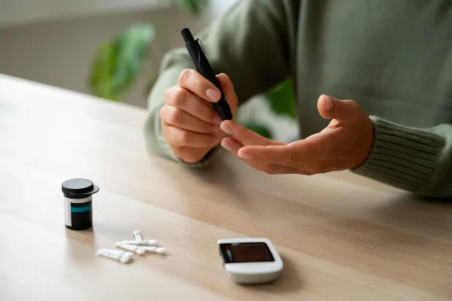Based on the image, please elaborate on the answer to the following question:
What is displayed on the blood glucose meter?

The blood glucose meter on the table nearby is displaying potential results, which are likely the readings of the person's glucose levels after testing their blood sample.